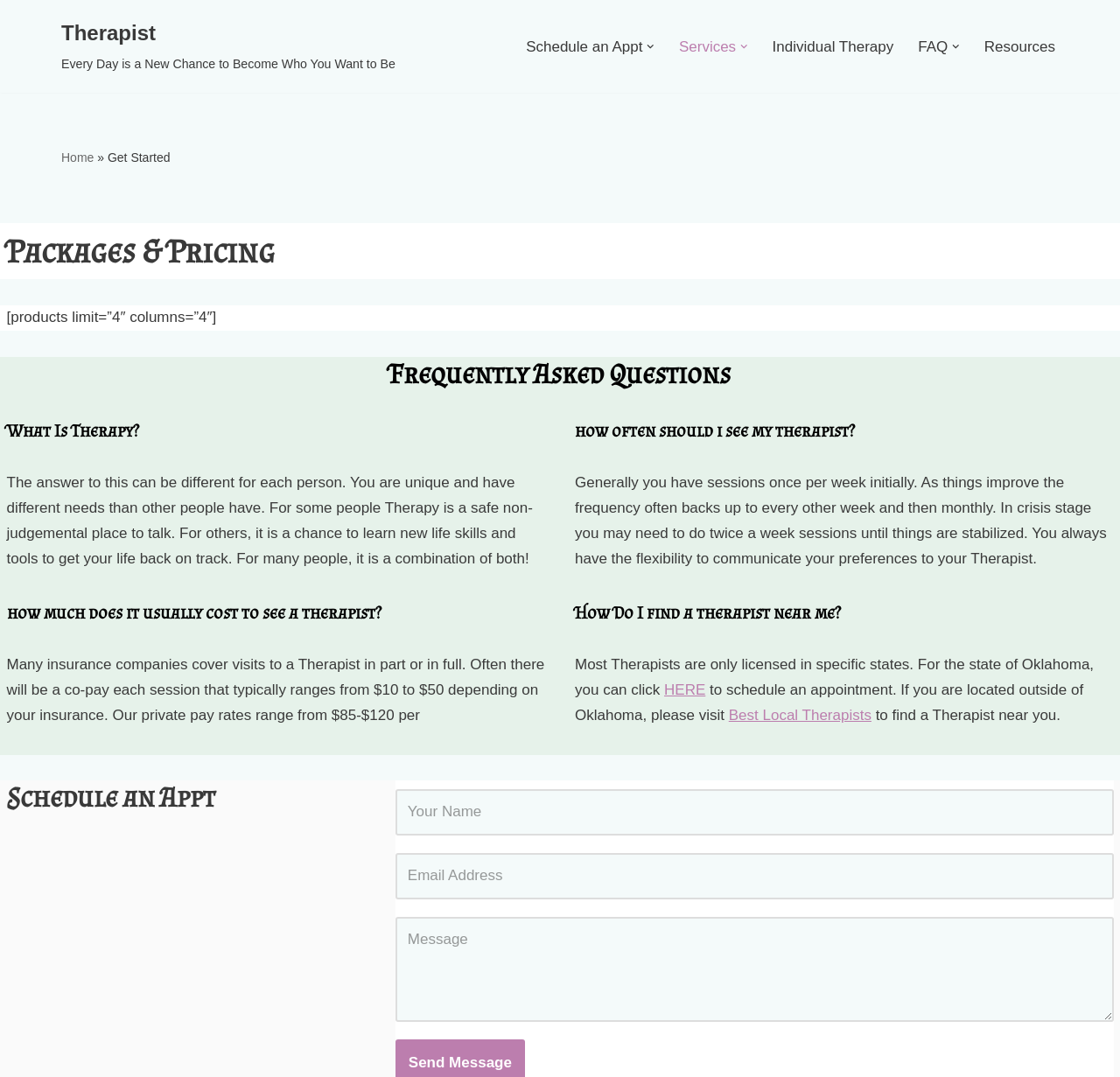What information is required to schedule an appointment?
Based on the image, answer the question with a single word or brief phrase.

Name, Email, Message